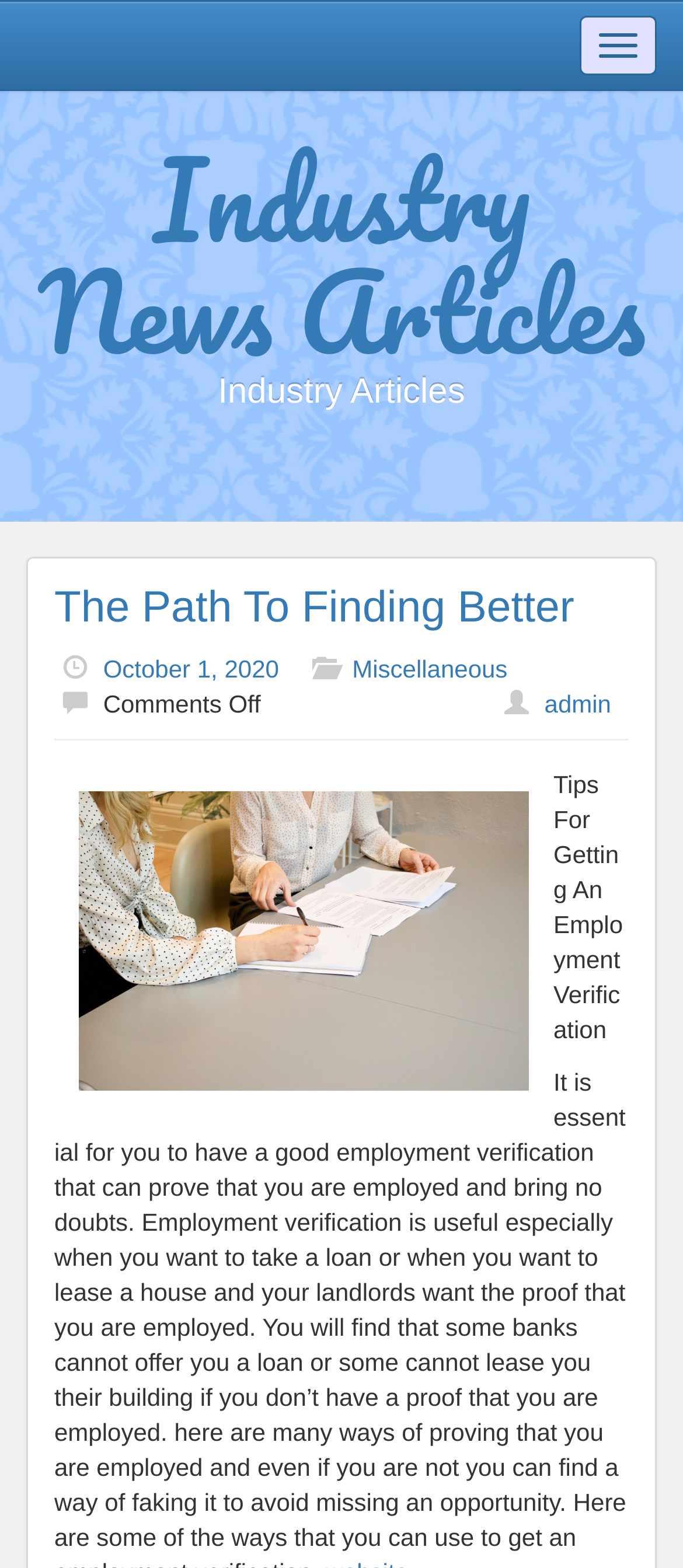Return the bounding box coordinates of the UI element that corresponds to this description: "The Path To Finding Better". The coordinates must be given as four float numbers in the range of 0 and 1, [left, top, right, bottom].

[0.079, 0.372, 0.841, 0.403]